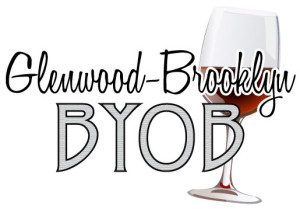What does 'BYOB' stand for?
Based on the visual information, provide a detailed and comprehensive answer.

The caption explains that 'BYOB' is an acronym that stands for 'Bring Your Own Beverage', which is a crucial detail in understanding the context of the event.